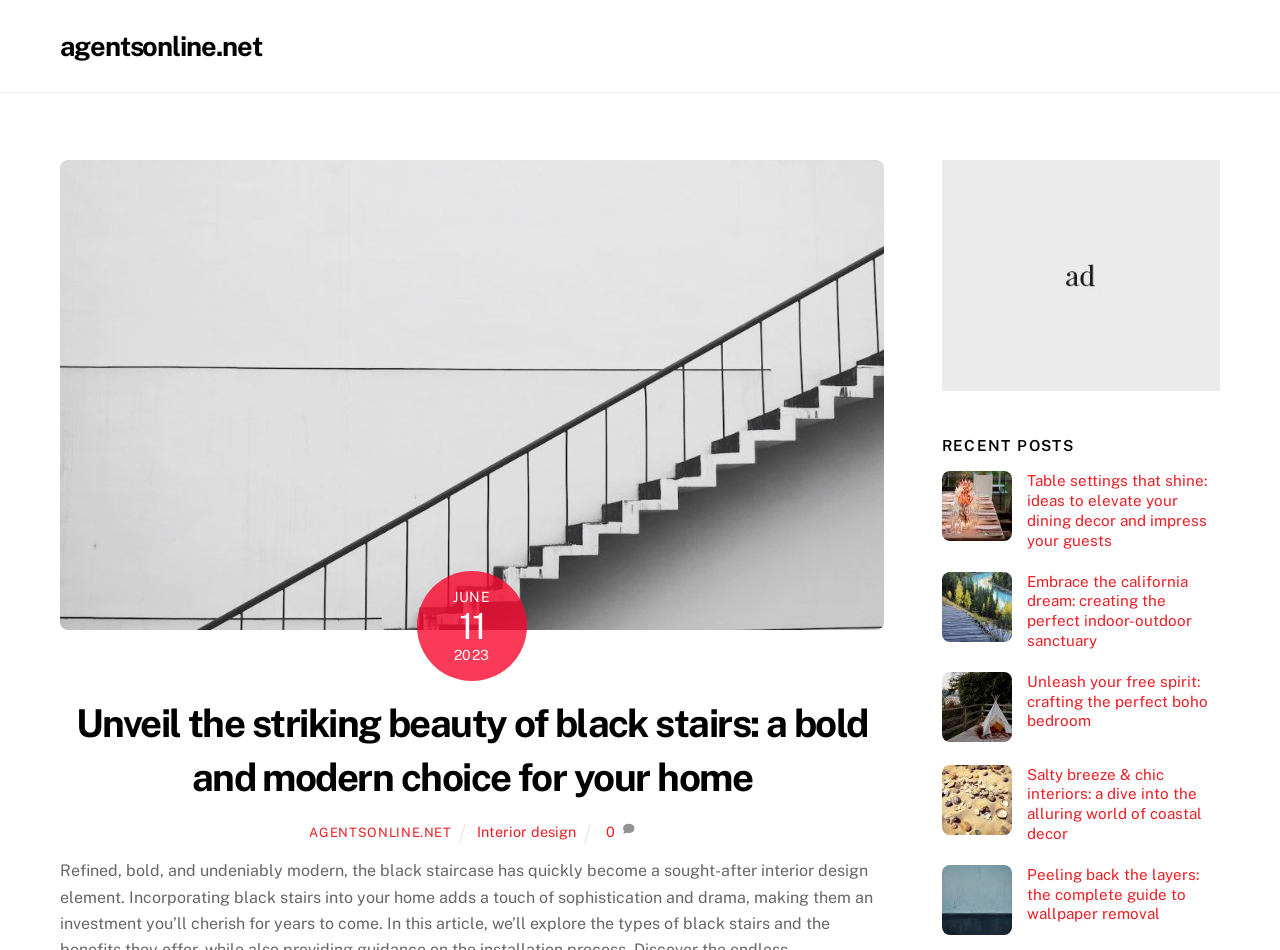Provide your answer to the question using just one word or phrase: What is the main topic of this webpage?

Black stairs